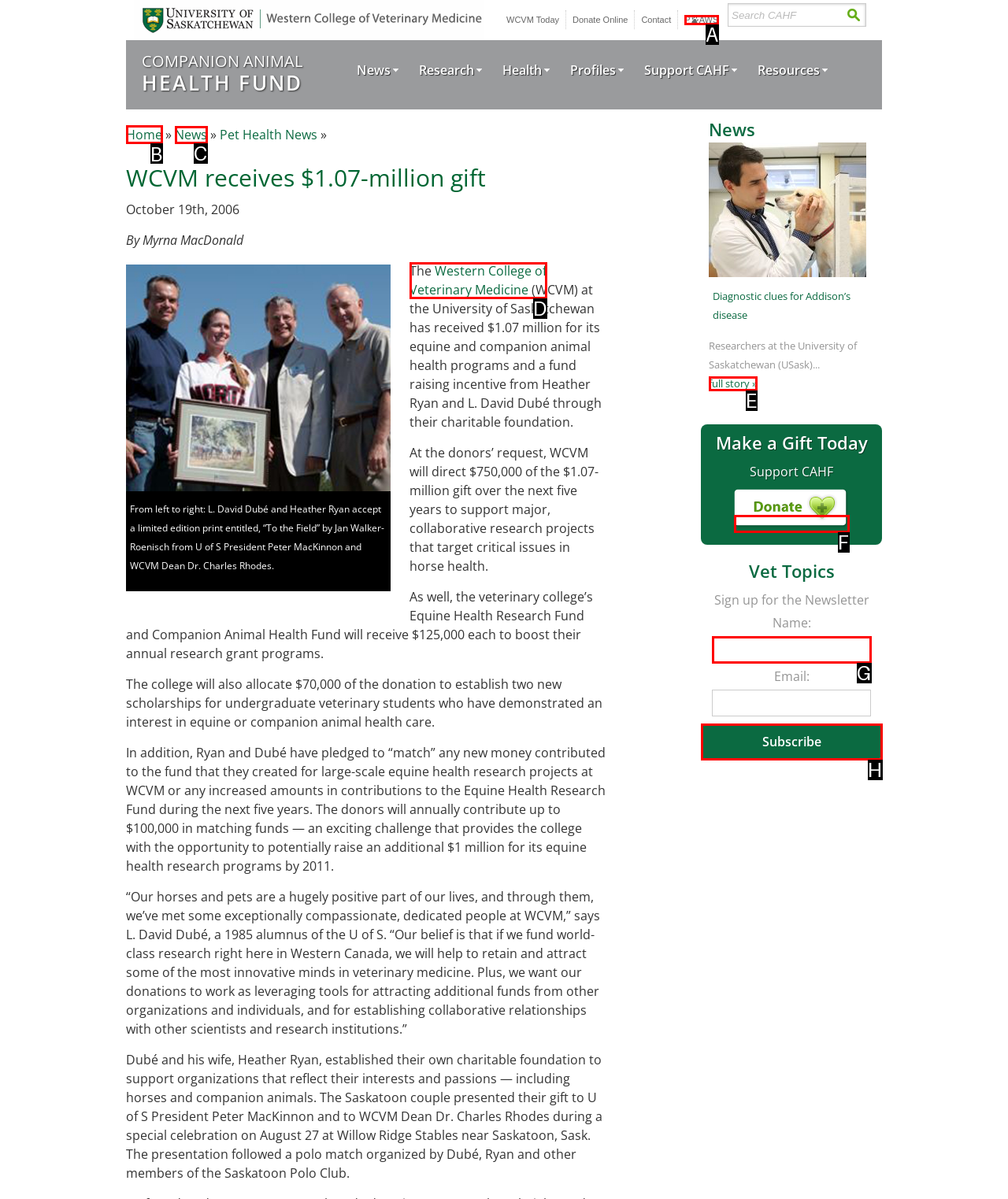Identify which HTML element to click to fulfill the following task: Visit the WCVM homepage. Provide your response using the letter of the correct choice.

B